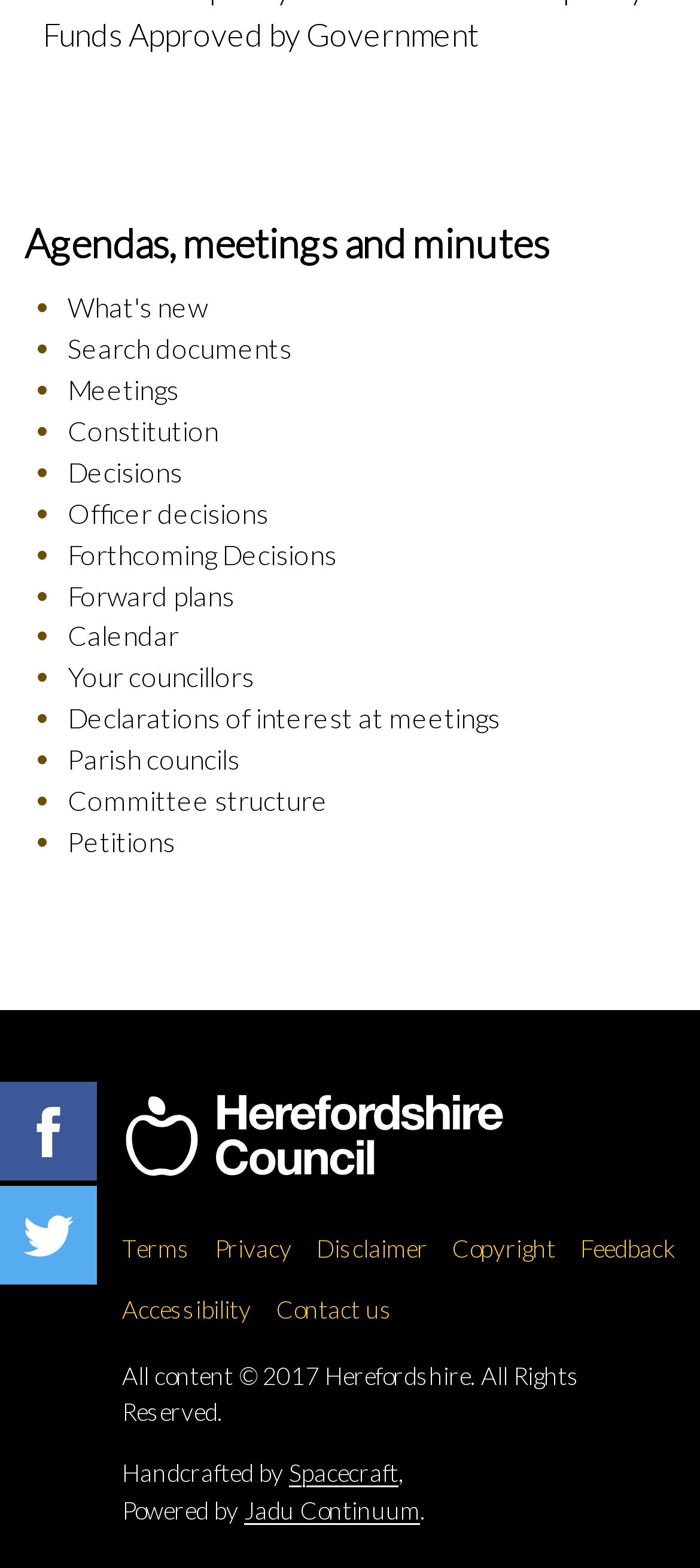Use a single word or phrase to answer this question: 
What type of documents can be searched?

Meeting documents